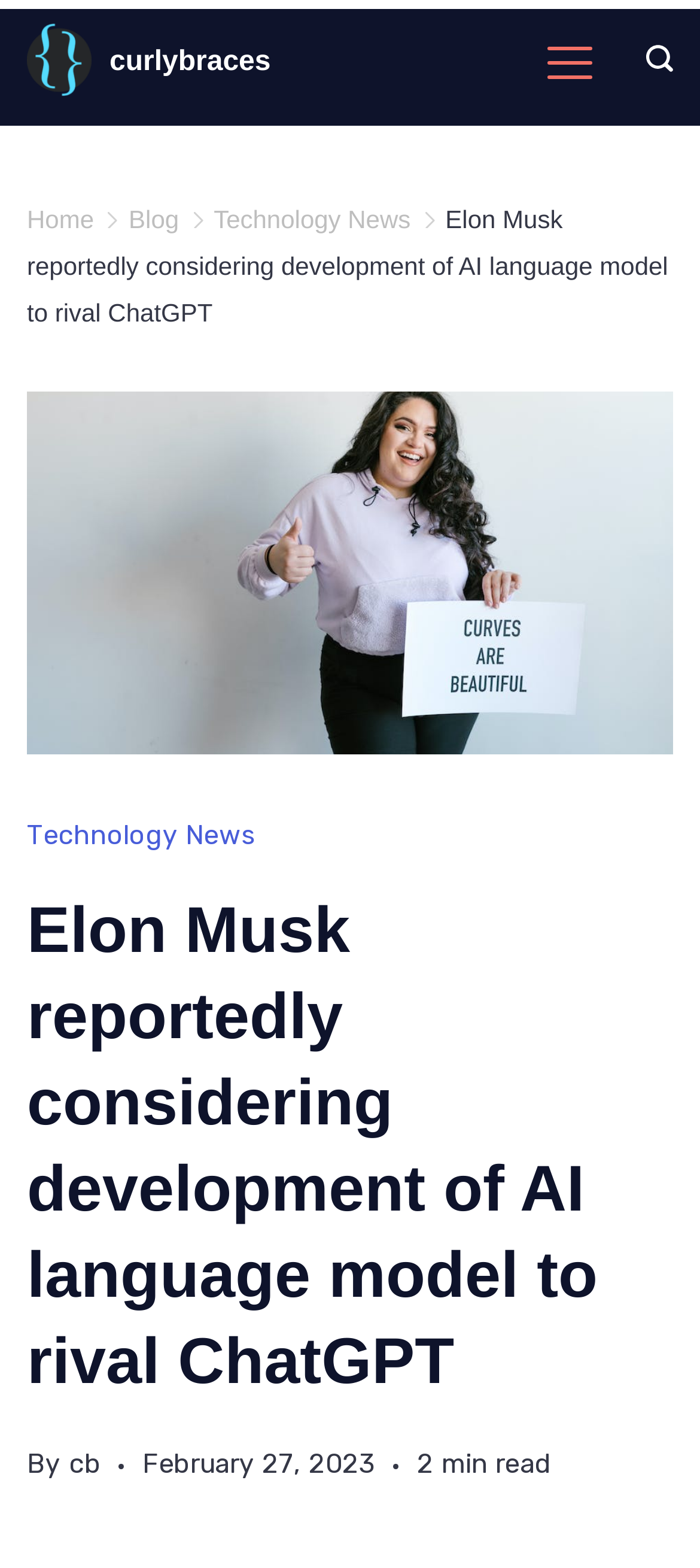Provide the bounding box coordinates of the area you need to click to execute the following instruction: "Click the search icon".

[0.897, 0.028, 0.962, 0.052]